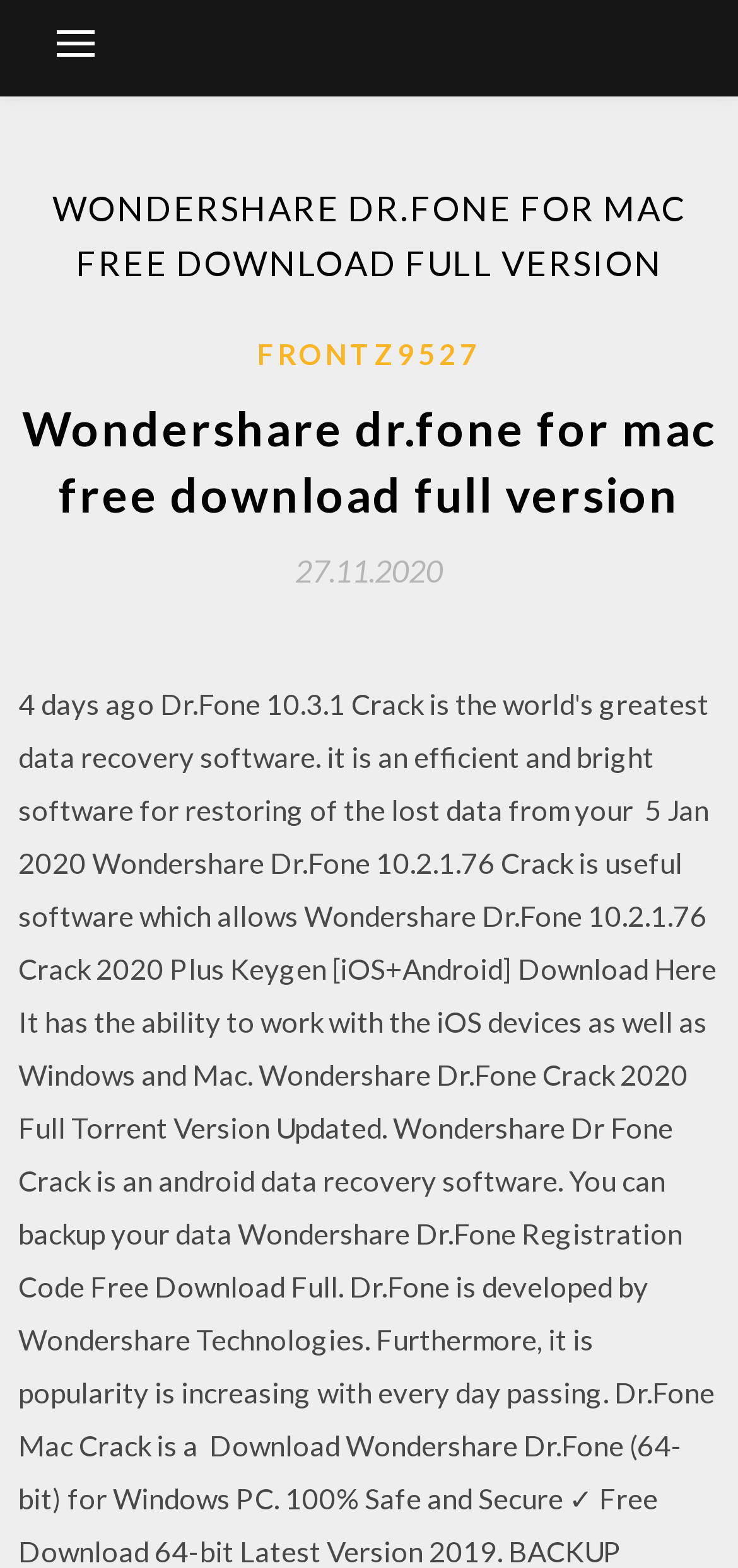What is the date mentioned on this webpage?
Look at the image and respond with a single word or a short phrase.

27.11.2020